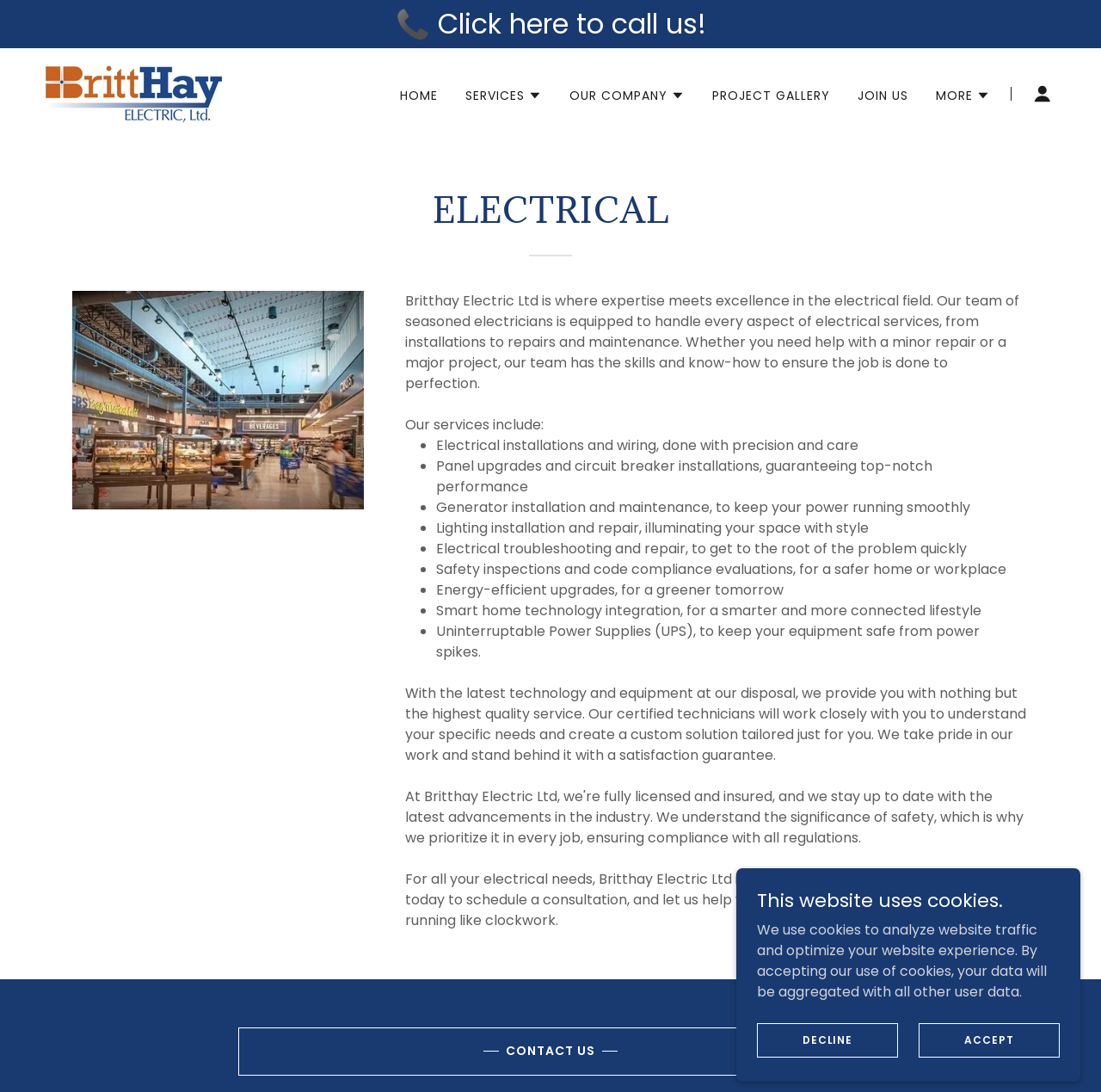What is the guarantee offered by the company?
Refer to the image and offer an in-depth and detailed answer to the question.

I found the guarantee offered by the company by looking at the text content of the webpage, specifically the sentence 'We take pride in our work and stand behind it with a satisfaction guarantee.'